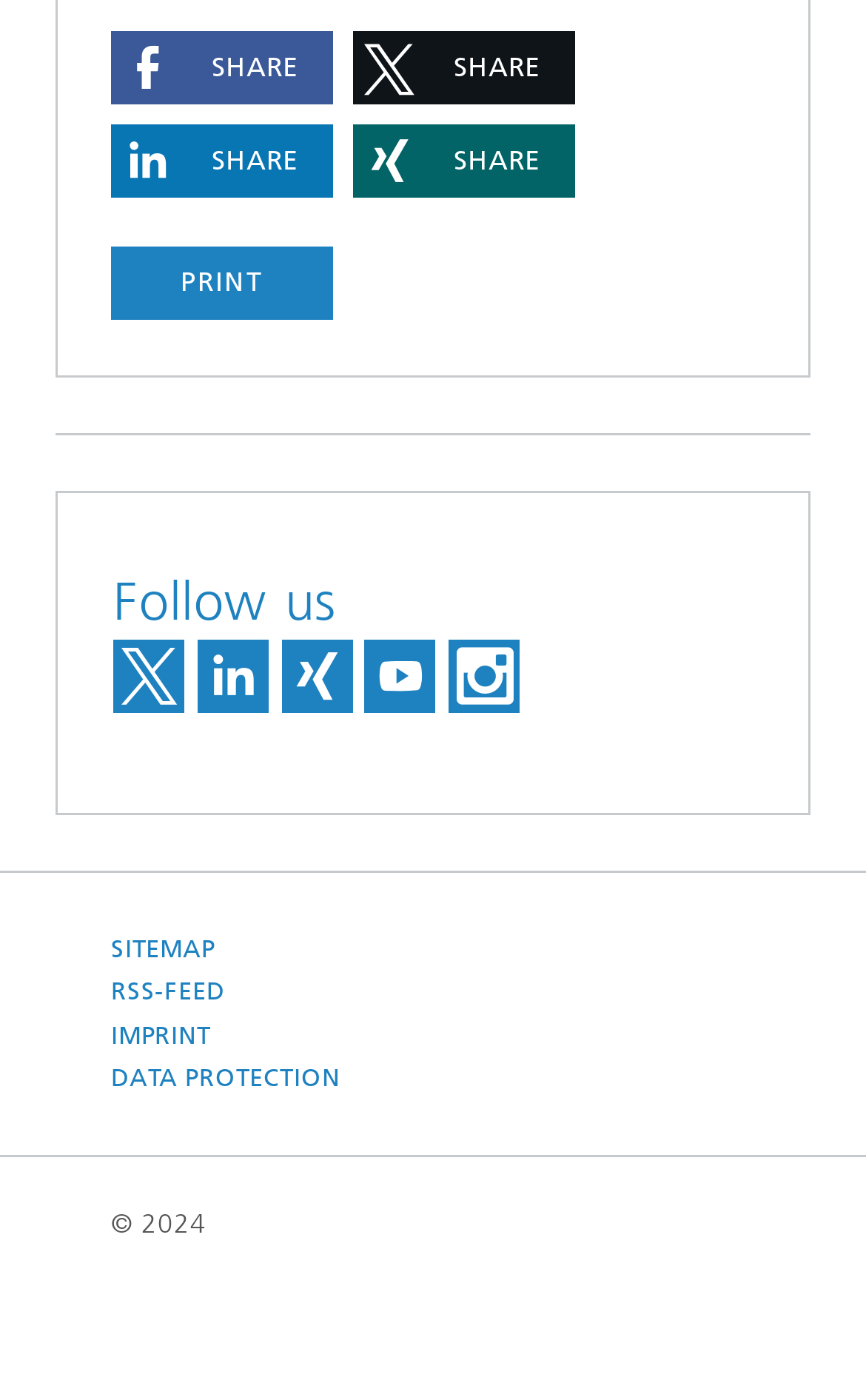What is below the 'Follow us' heading? Please answer the question using a single word or phrase based on the image.

Social media links